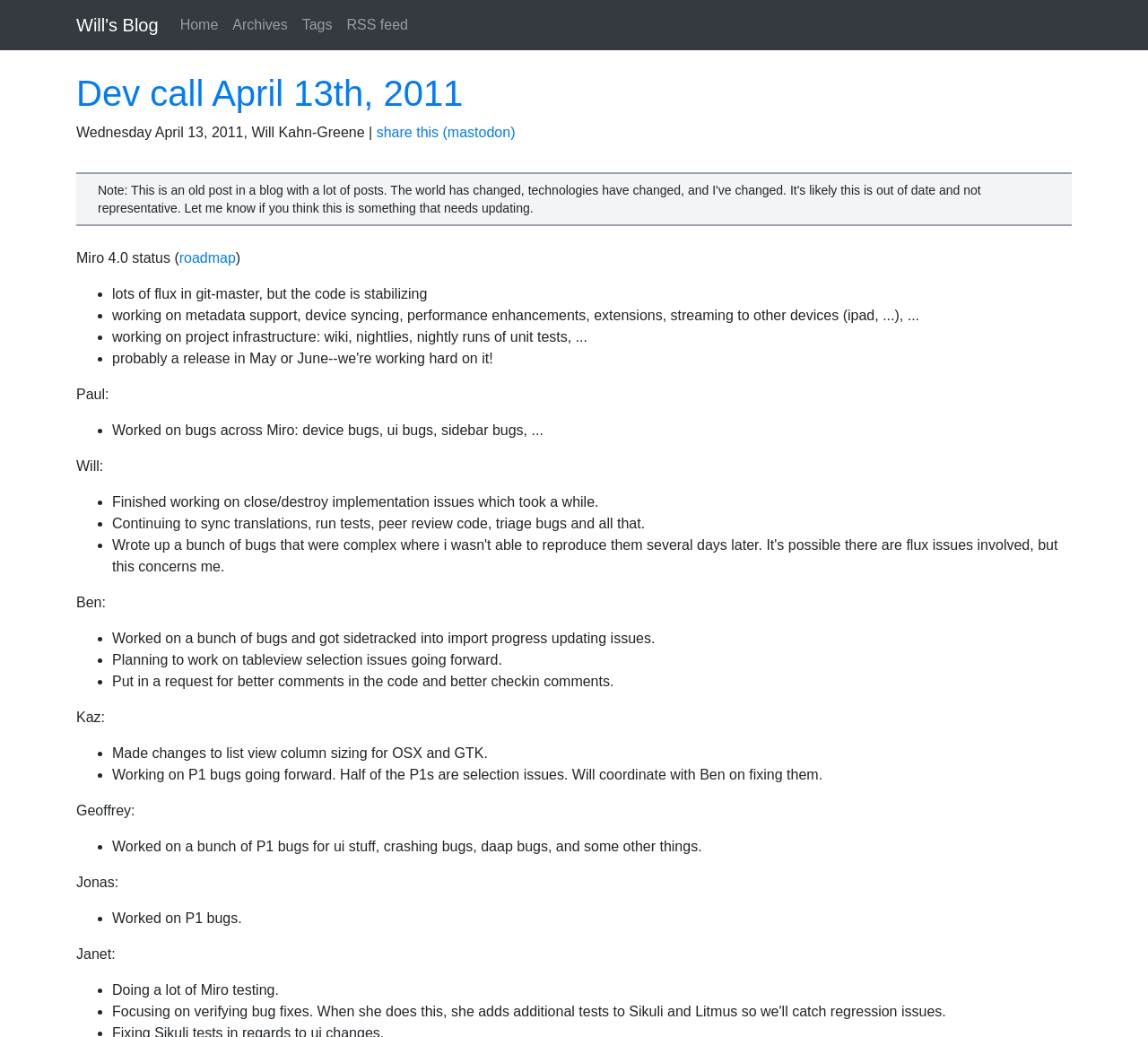Find the bounding box coordinates for the area you need to click to carry out the instruction: "view roadmap". The coordinates should be four float numbers between 0 and 1, indicated as [left, top, right, bottom].

[0.156, 0.241, 0.205, 0.256]